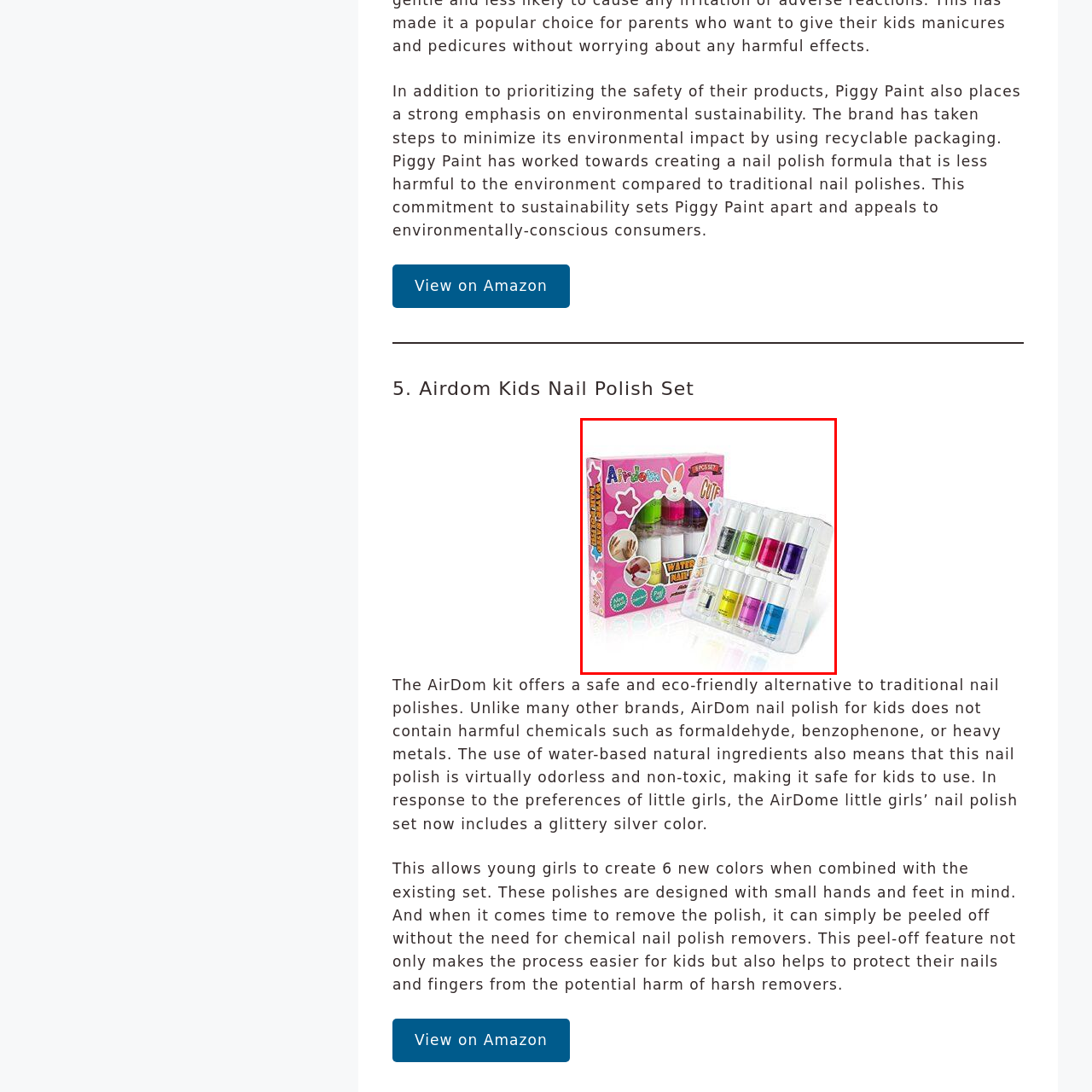Describe in detail what you see in the image highlighted by the red border.

The image showcases the "Airdom Kids Nail Polish Set," presented in a vibrant and playful packaging. This eco-friendly nail polish kit is designed specifically for children, promoting safe and non-toxic beauty fun. The set contains a variety of colors, including a glittery silver option, allowing young girls to mix and match to create new shades. Notably, Airdom's formula is free from harmful chemicals like formaldehyde and heavy metals, ensuring that it is a gentle choice for kids. The water-based ingredients make the nail polish virtually odorless and easy to peel off, eliminating the need for harsh chemical removers, making it a perfect choice for little hands and feet. The playful design and eco-conscious features cater to environmentally-conscious families seeking safe cosmetic options for their children.